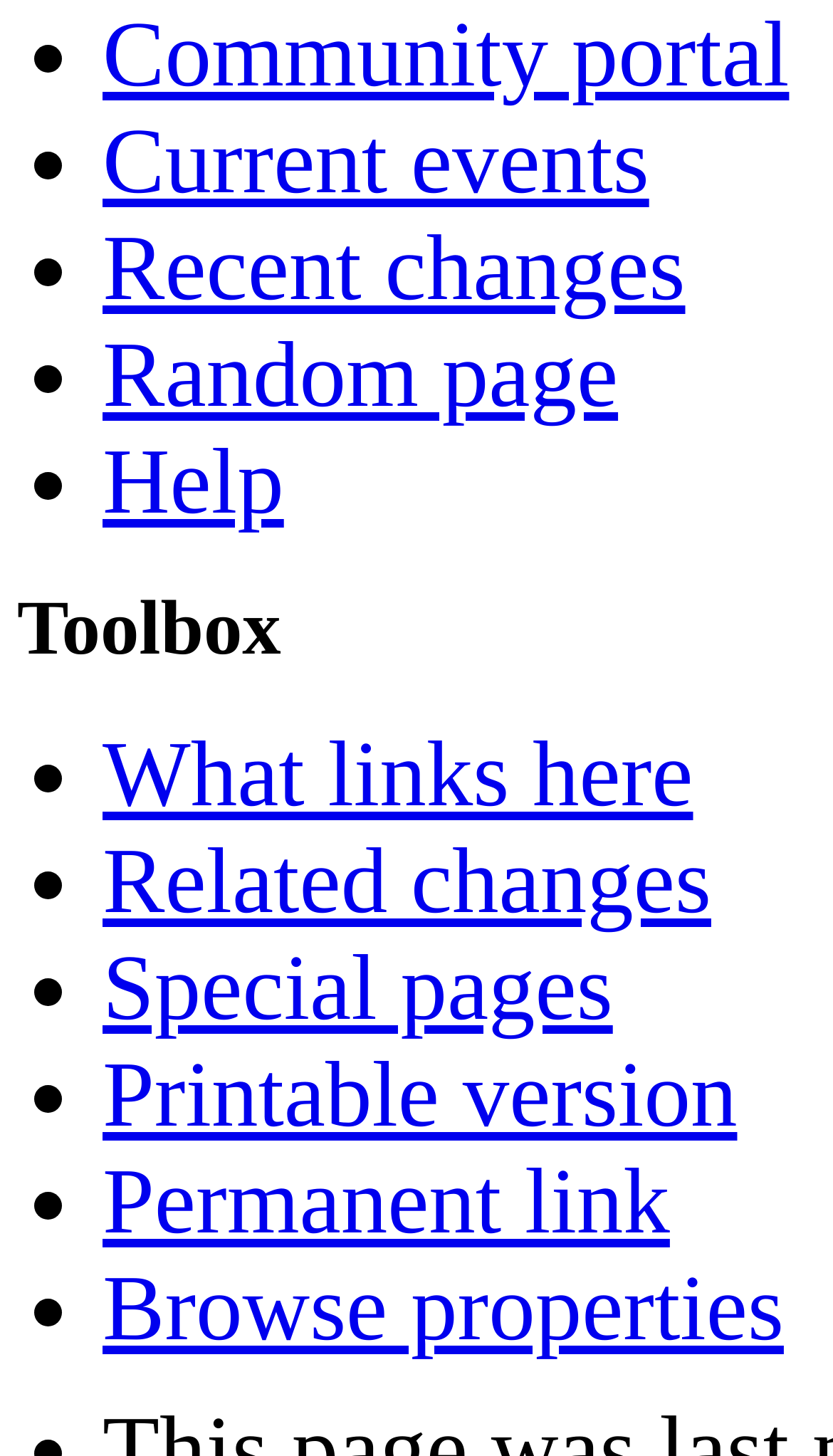What is the shortcut key for the 'Recent changes' link?
Refer to the screenshot and respond with a concise word or phrase.

Alt+r